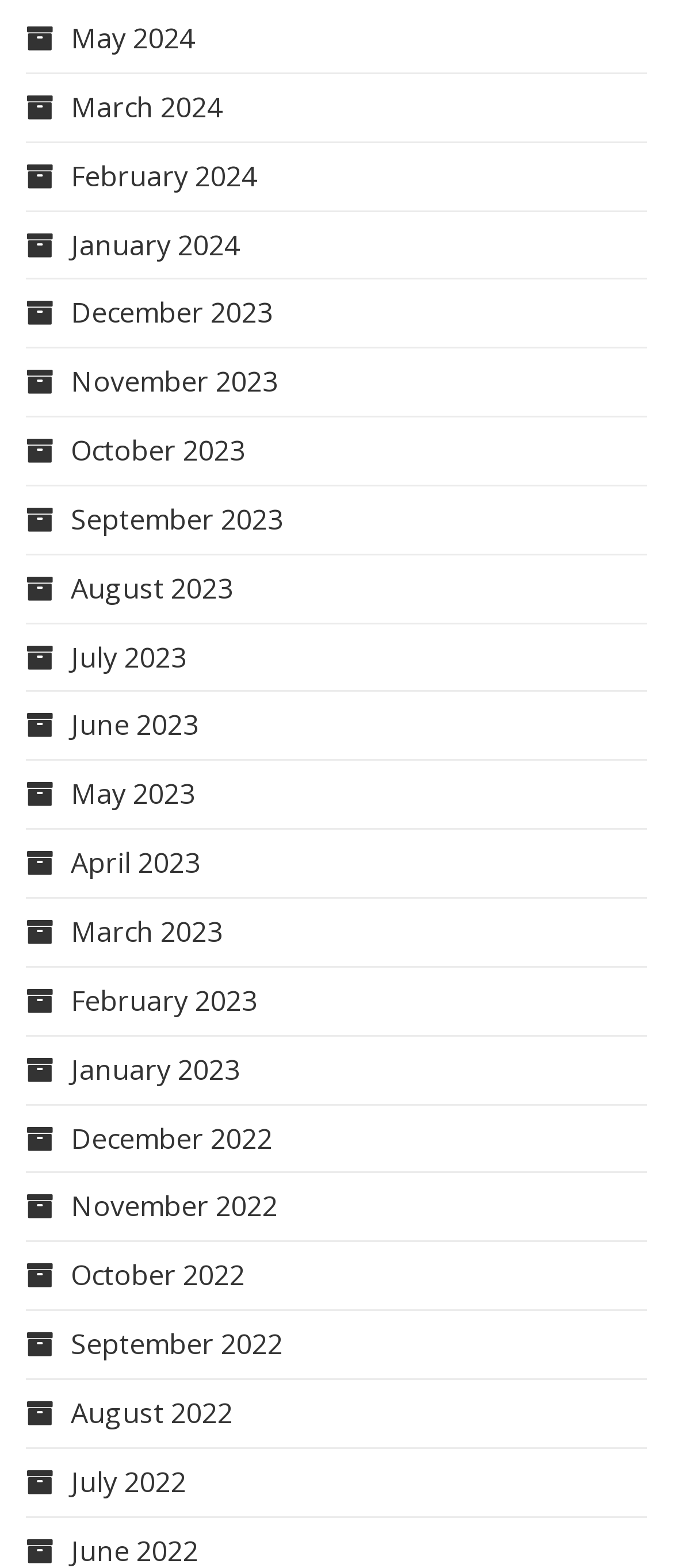Using the information in the image, give a detailed answer to the following question: How many months are listed?

I counted the number of link elements with OCR text containing month names, and there are 15 of them, ranging from May 2024 to July 2022.